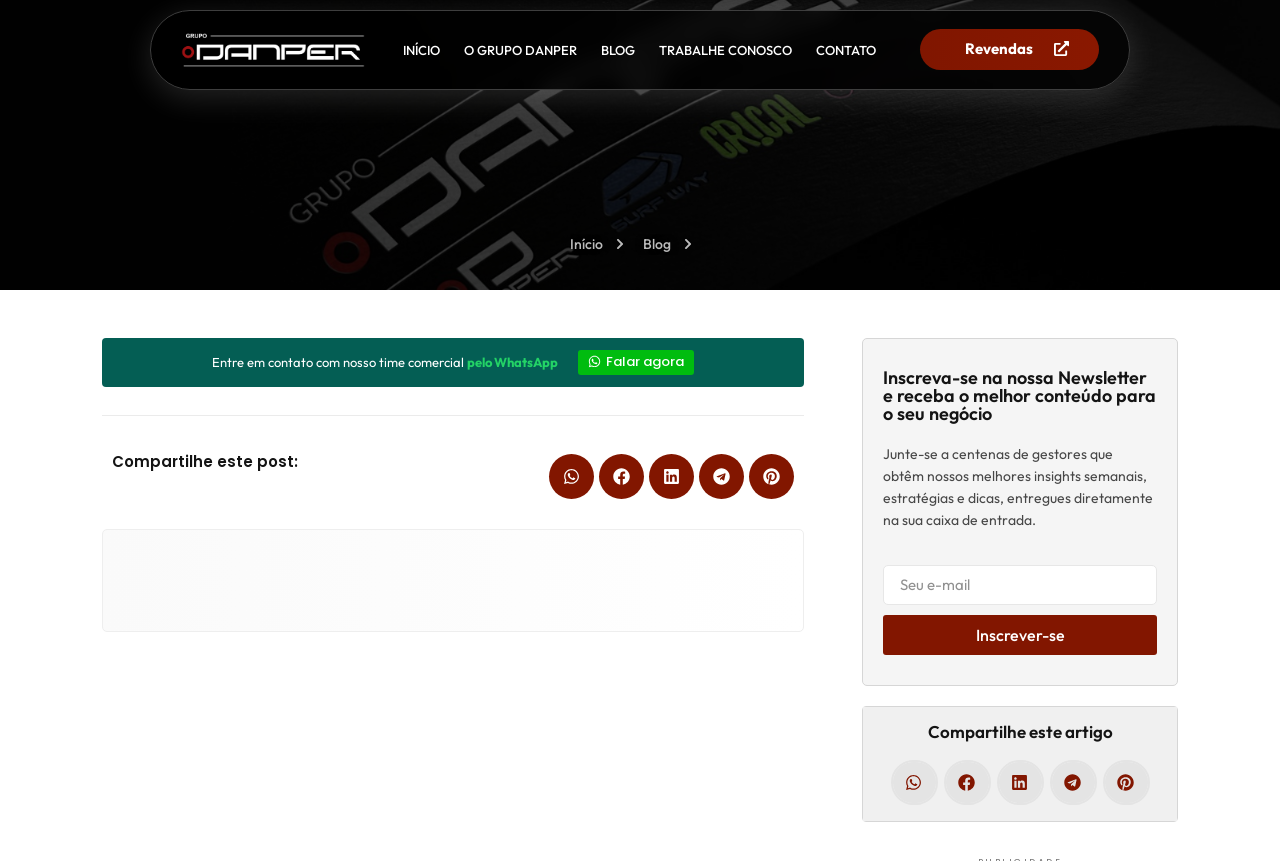Determine the bounding box coordinates of the clickable region to follow the instruction: "Click on INÍCIO".

[0.306, 0.031, 0.354, 0.085]